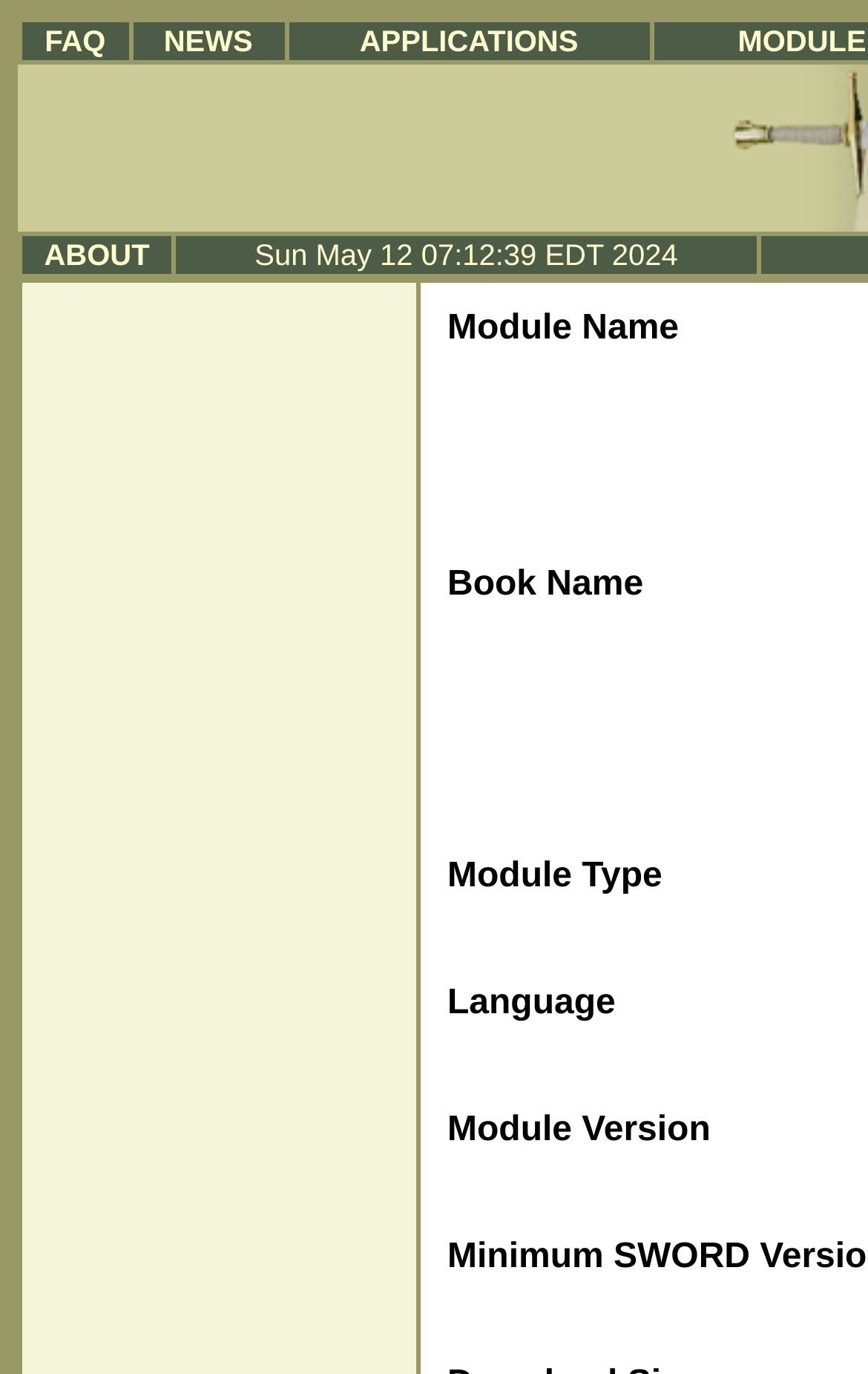Answer the following inquiry with a single word or phrase:
What is the date displayed on the webpage?

Sun May 12 07:12:39 EDT 2024